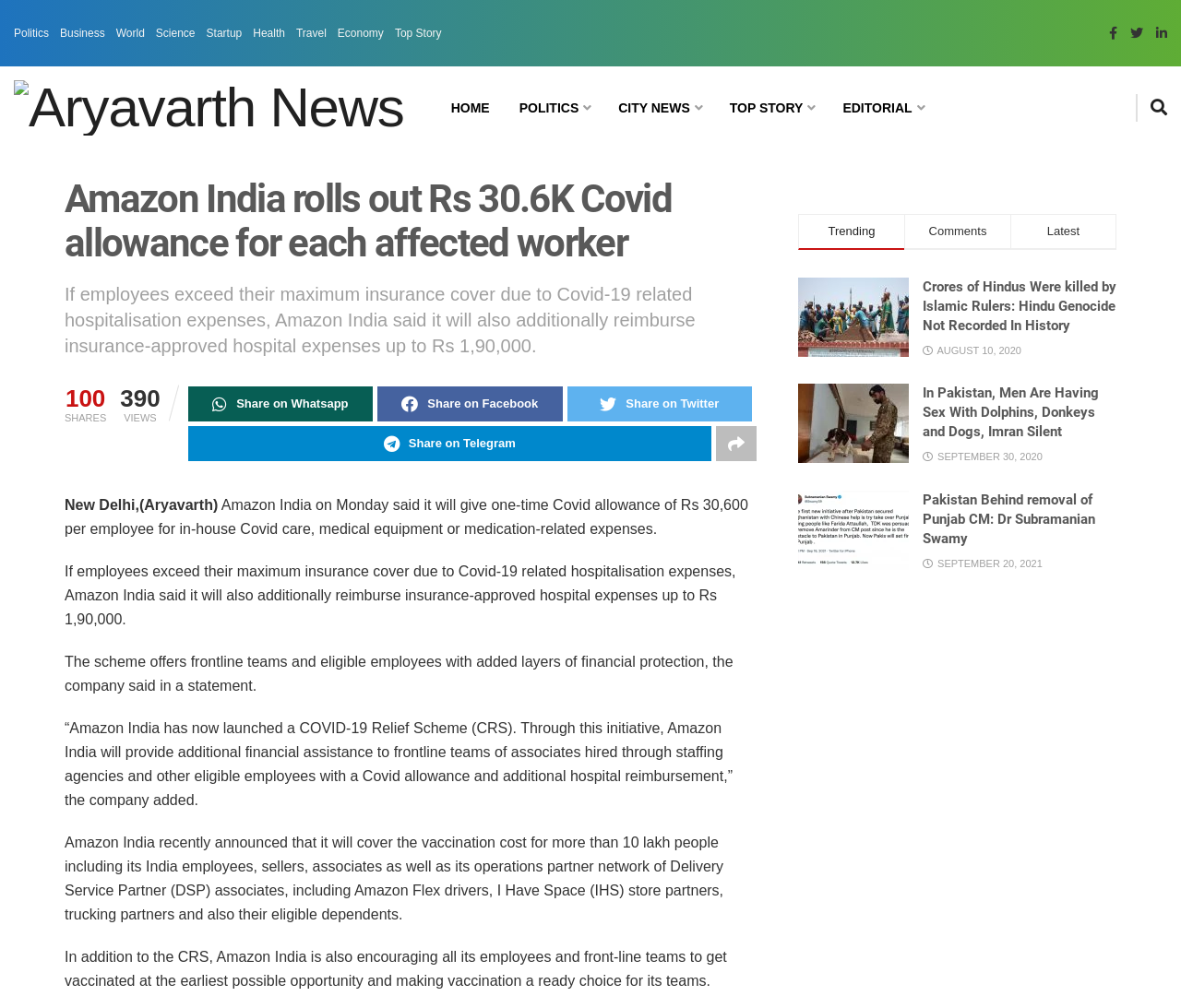Provide a one-word or short-phrase answer to the question:
What is the name of the news organization?

Aryavarth News